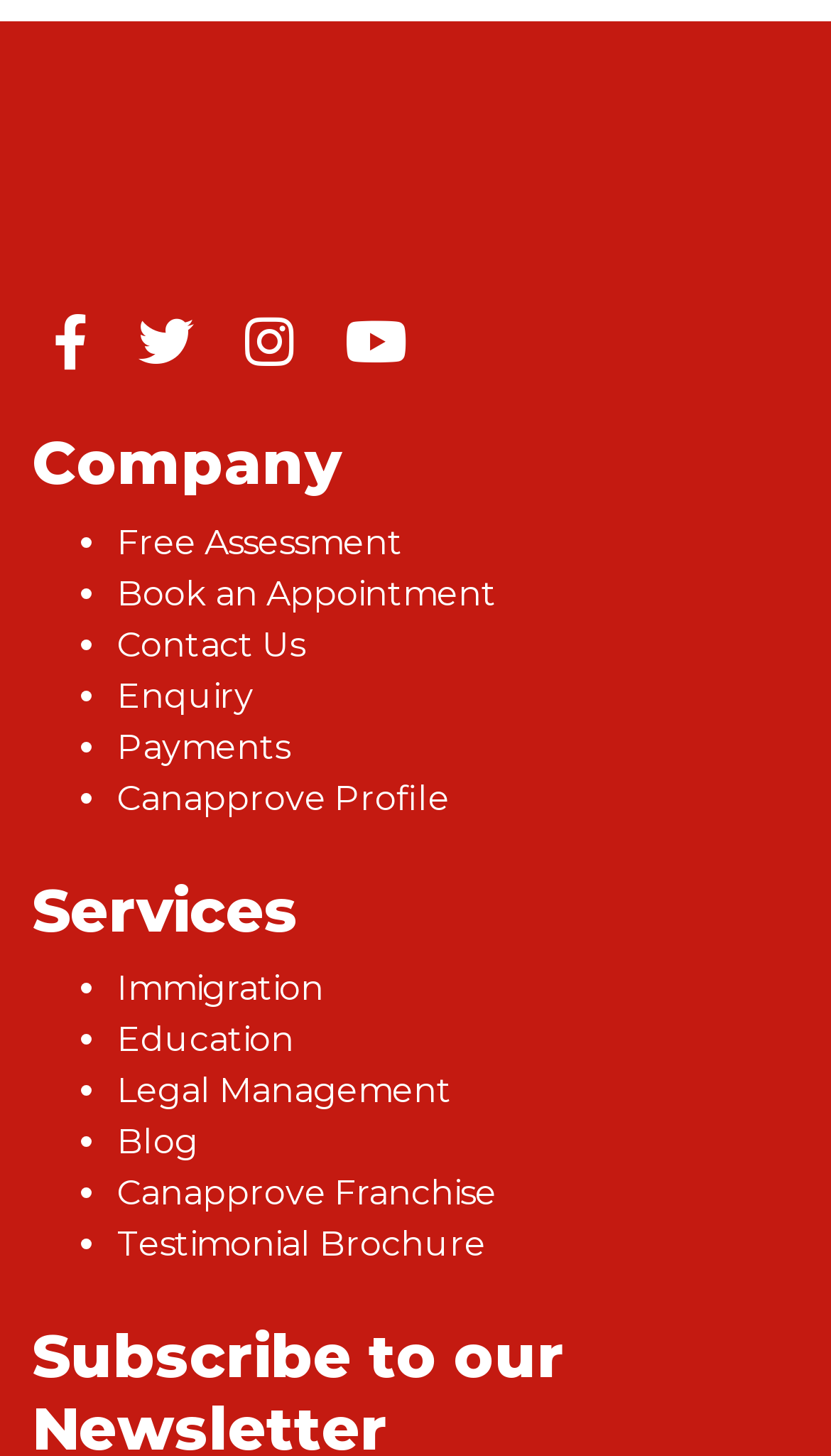Please identify the bounding box coordinates of the clickable element to fulfill the following instruction: "Visit Facebook page". The coordinates should be four float numbers between 0 and 1, i.e., [left, top, right, bottom].

[0.038, 0.212, 0.131, 0.269]